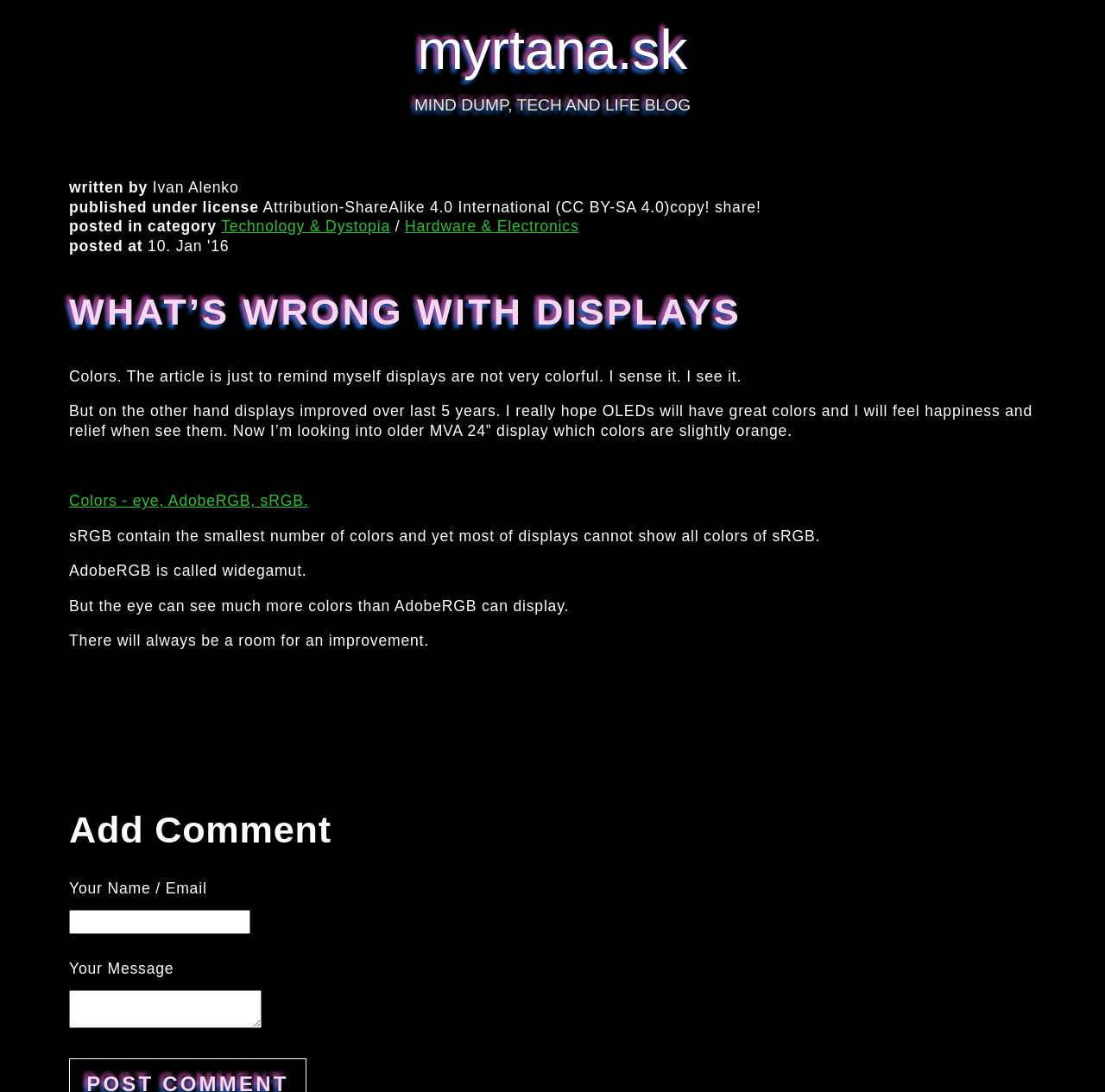What is the purpose of the 'Add Comment' section?
Please provide a comprehensive answer based on the information in the image.

The 'Add Comment' section, located at the bottom of the page with bounding box coordinates [0.062, 0.738, 0.938, 0.782], contains text fields for users to enter their name, email, and message, suggesting that its purpose is to allow users to leave comments on the article.